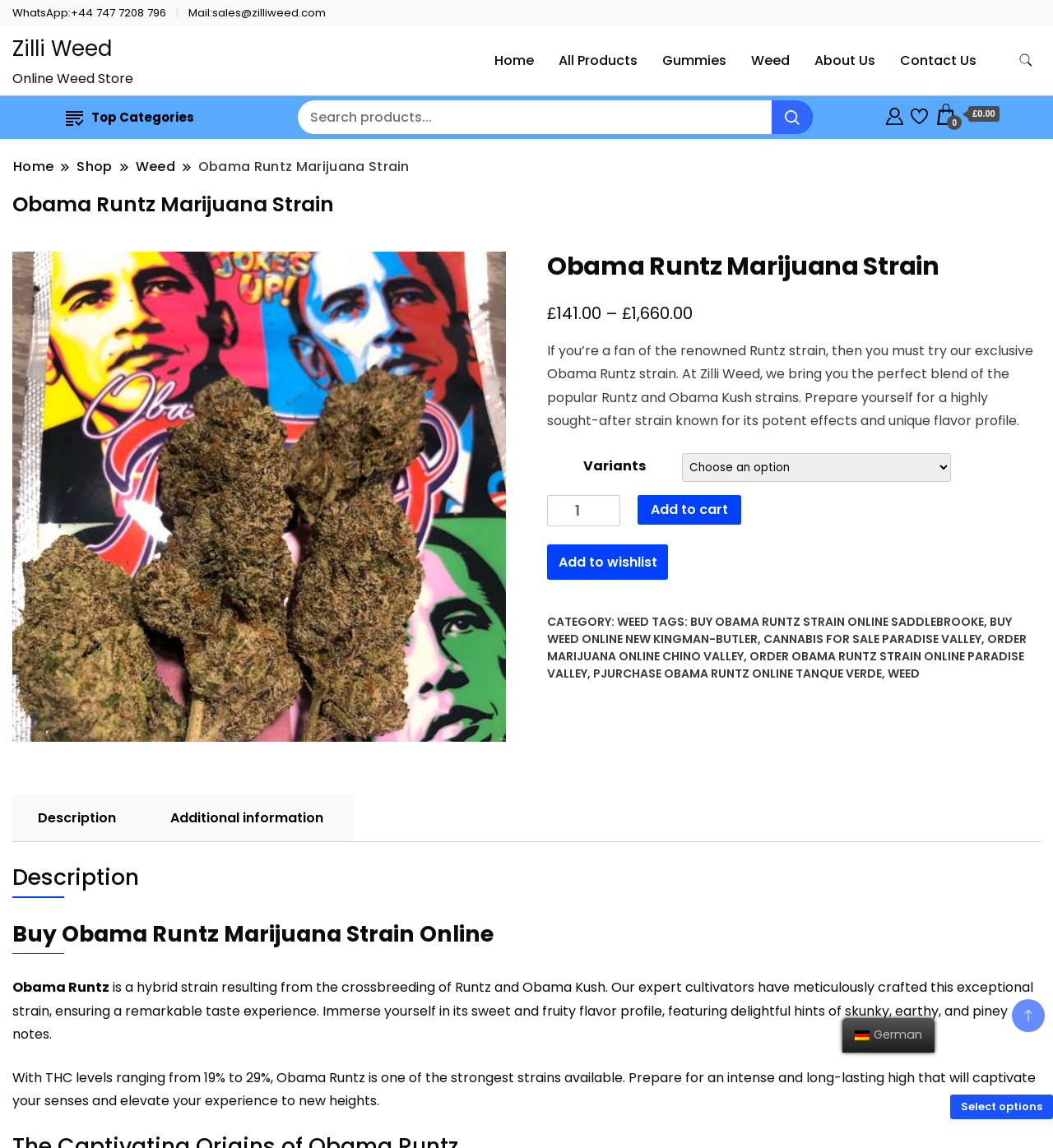Please provide a comprehensive answer to the question below using the information from the image: What is the price of Obama Runtz Marijuana Strain?

The price of Obama Runtz Marijuana Strain can be found on the product page, where it is listed as £141.00. This information is provided in the product details section, where the price range is also mentioned as £141.00 - £1,660.00.